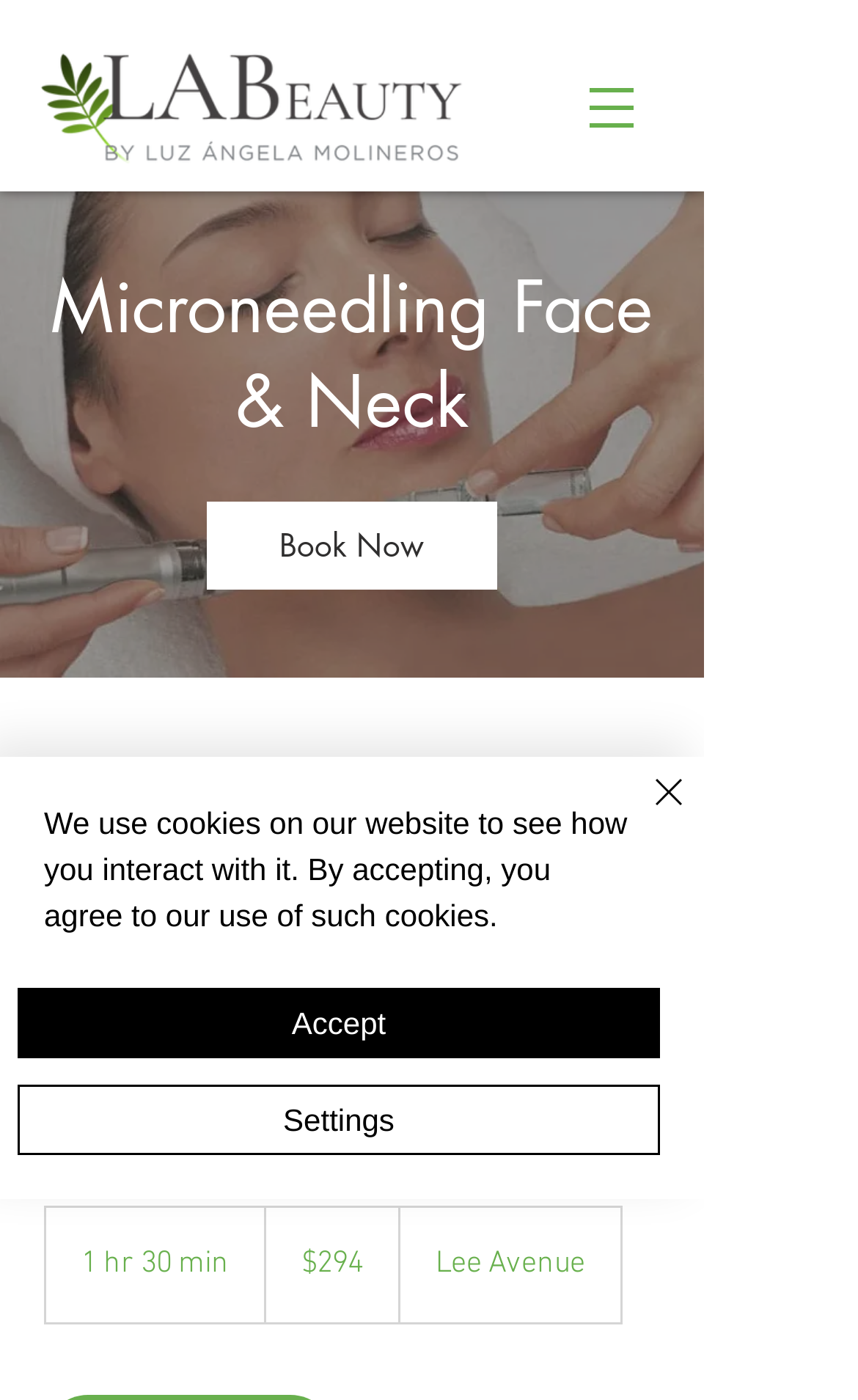Extract the bounding box coordinates of the UI element described by: "parent_node: Clipfile aria-label="Toggle navigation"". The coordinates should include four float numbers ranging from 0 to 1, e.g., [left, top, right, bottom].

None